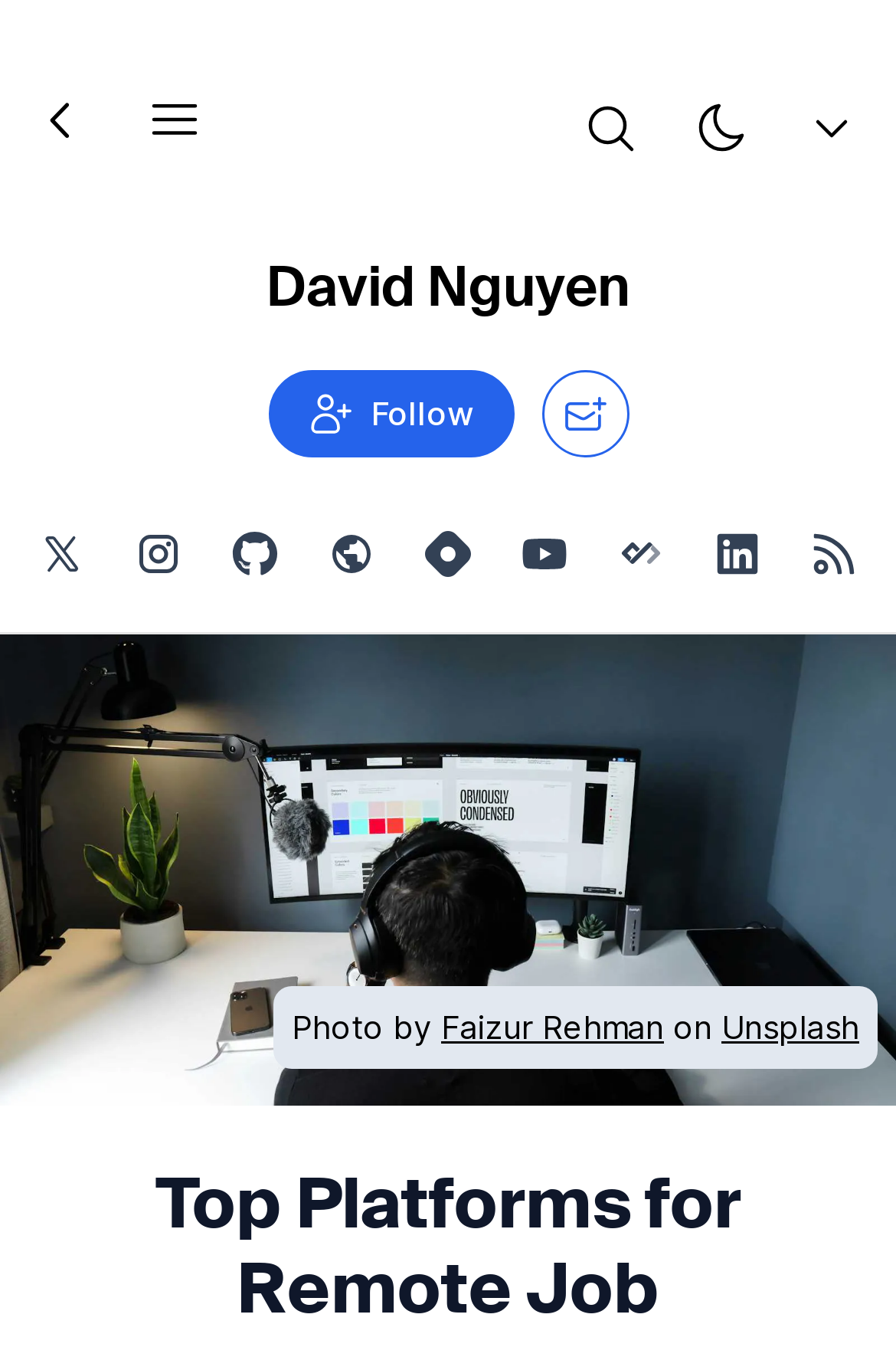Determine the bounding box coordinates for the clickable element required to fulfill the instruction: "Search in the blog". Provide the coordinates as four float numbers between 0 and 1, i.e., [left, top, right, bottom].

[0.631, 0.061, 0.733, 0.13]